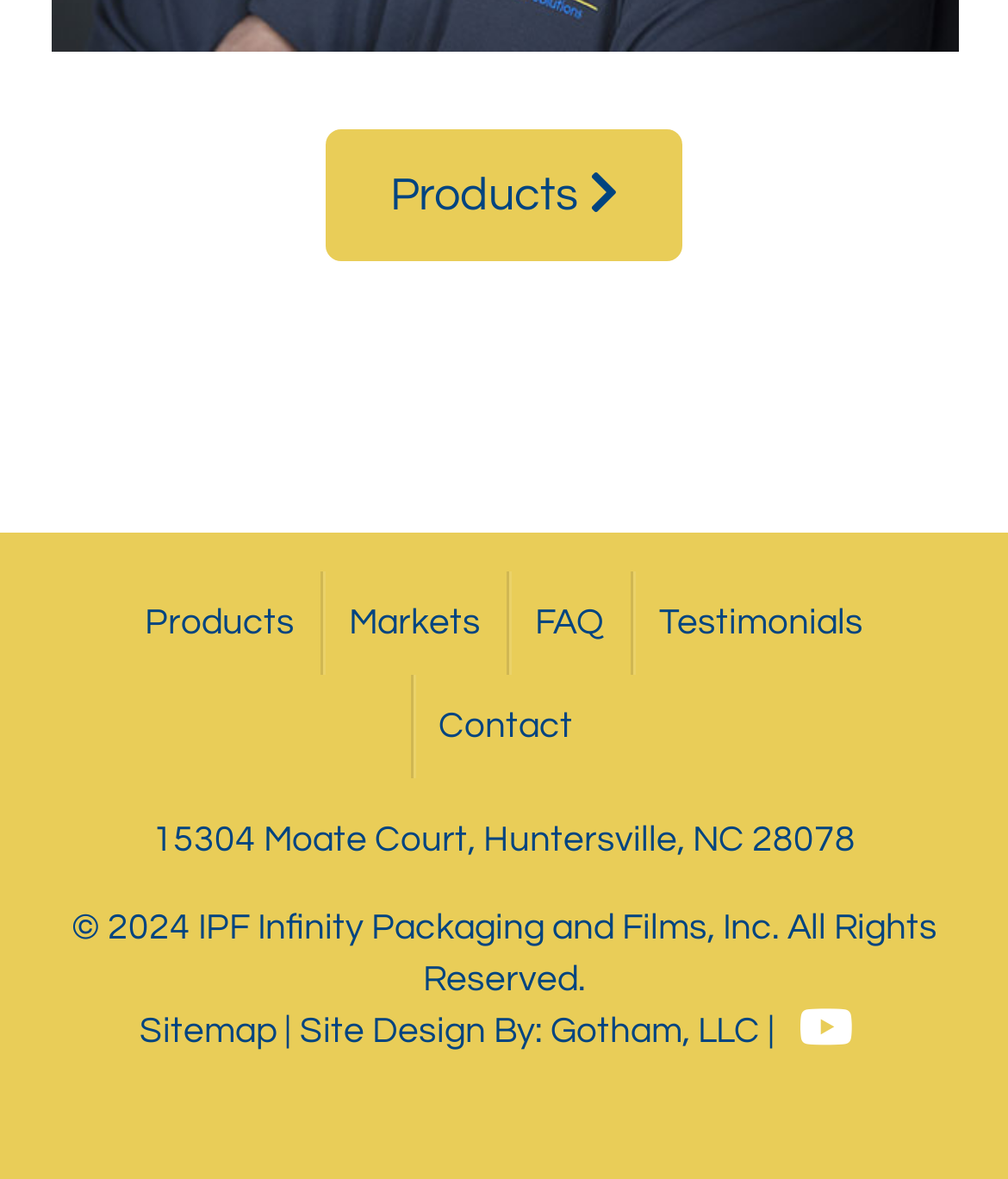Determine the bounding box coordinates of the clickable region to carry out the instruction: "access Provincial Outreach Visual Notes".

None